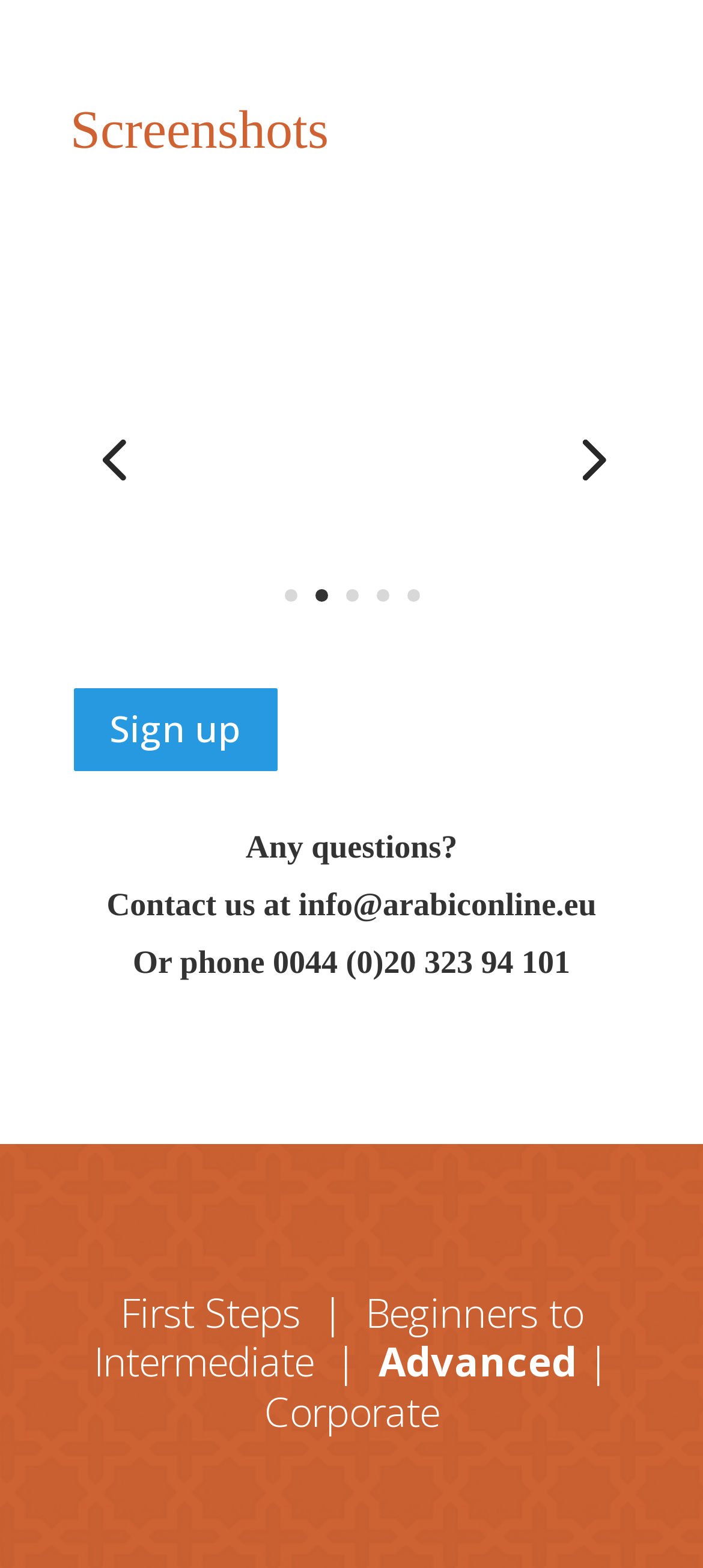Answer the question using only a single word or phrase: 
How many links are there in the screenshots section?

2